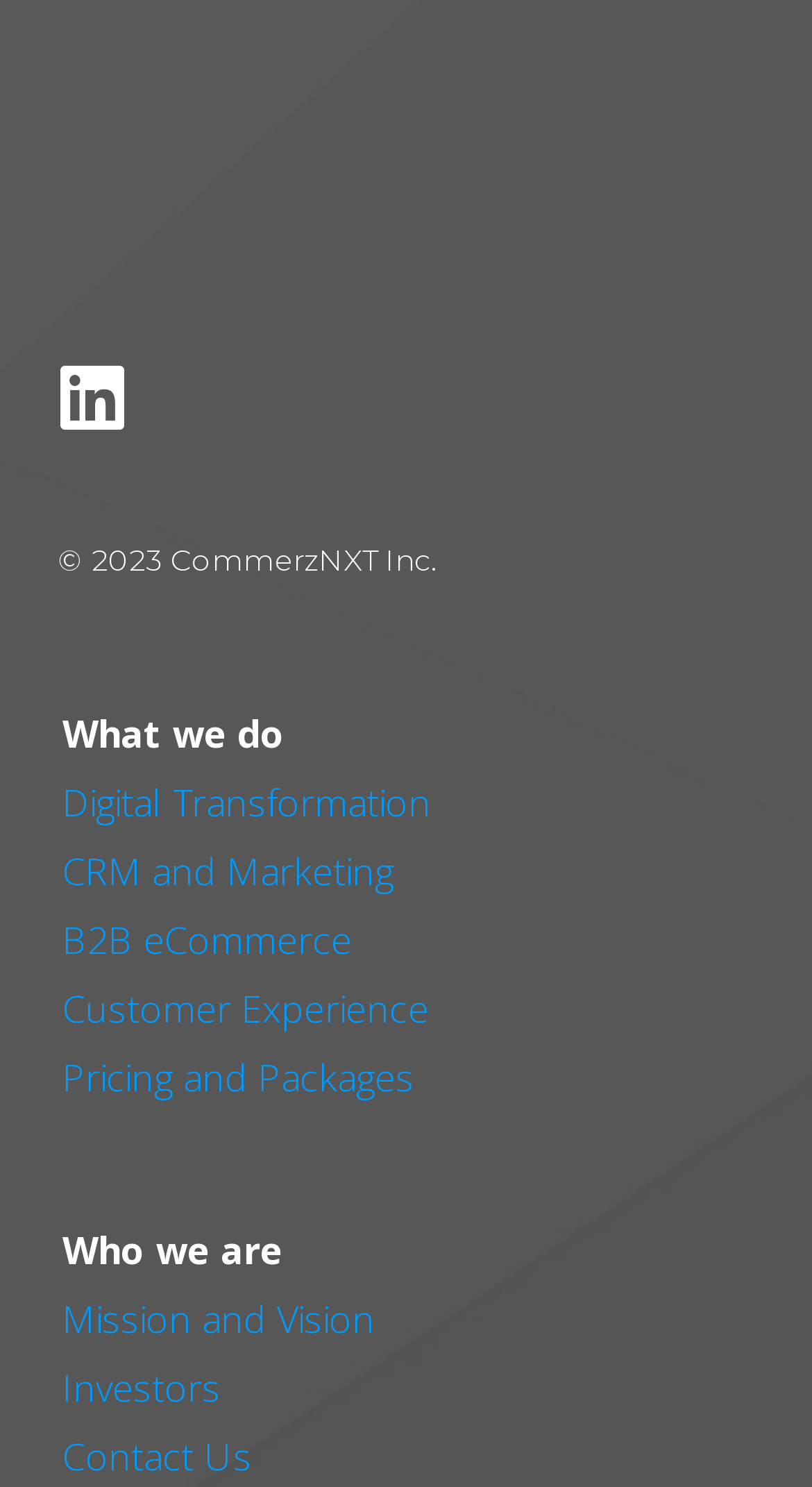Highlight the bounding box coordinates of the region I should click on to meet the following instruction: "View Customer Experience".

[0.077, 0.661, 0.528, 0.694]